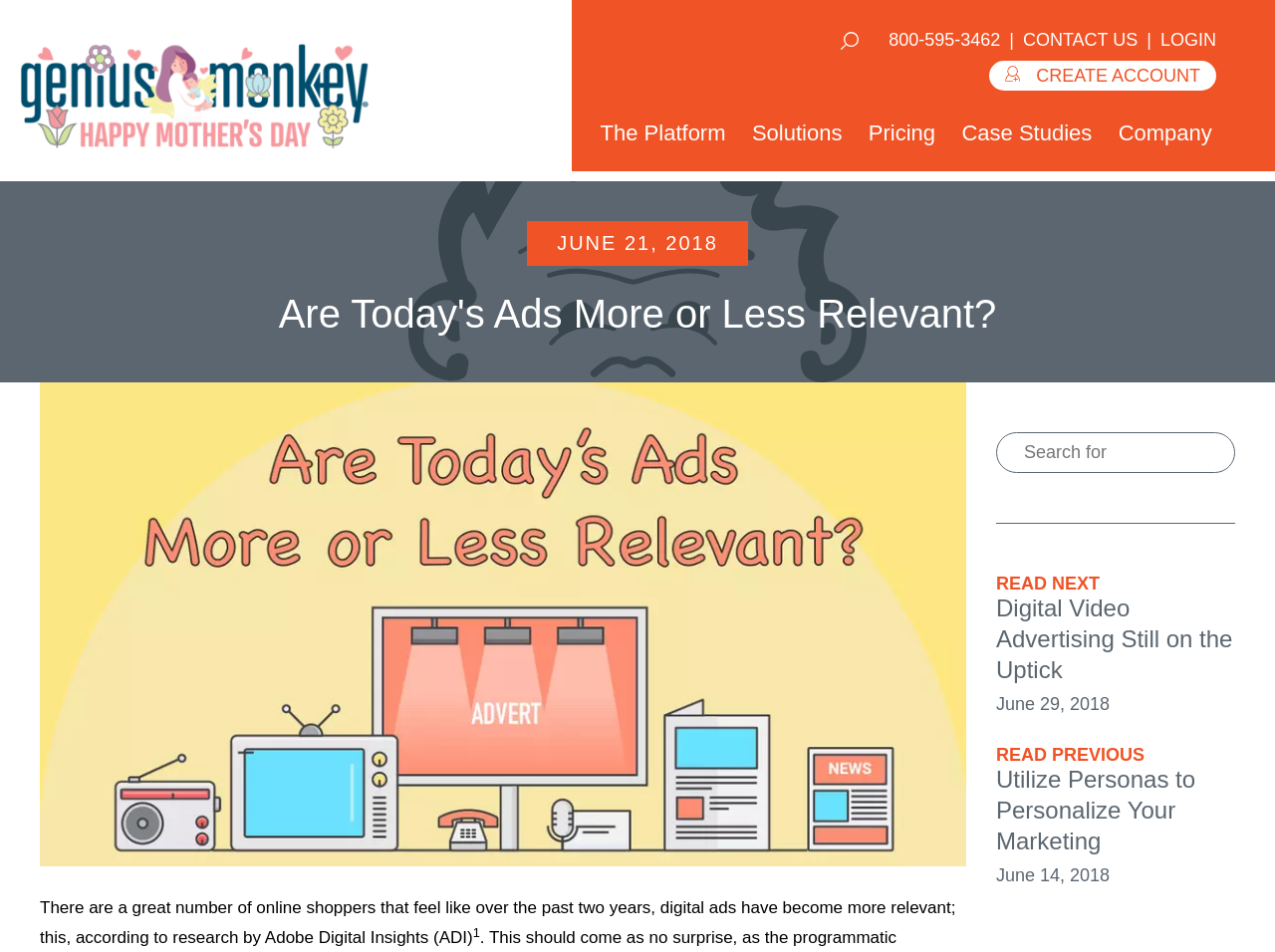Identify the bounding box coordinates of the area that should be clicked in order to complete the given instruction: "Browse NEWS". The bounding box coordinates should be four float numbers between 0 and 1, i.e., [left, top, right, bottom].

None